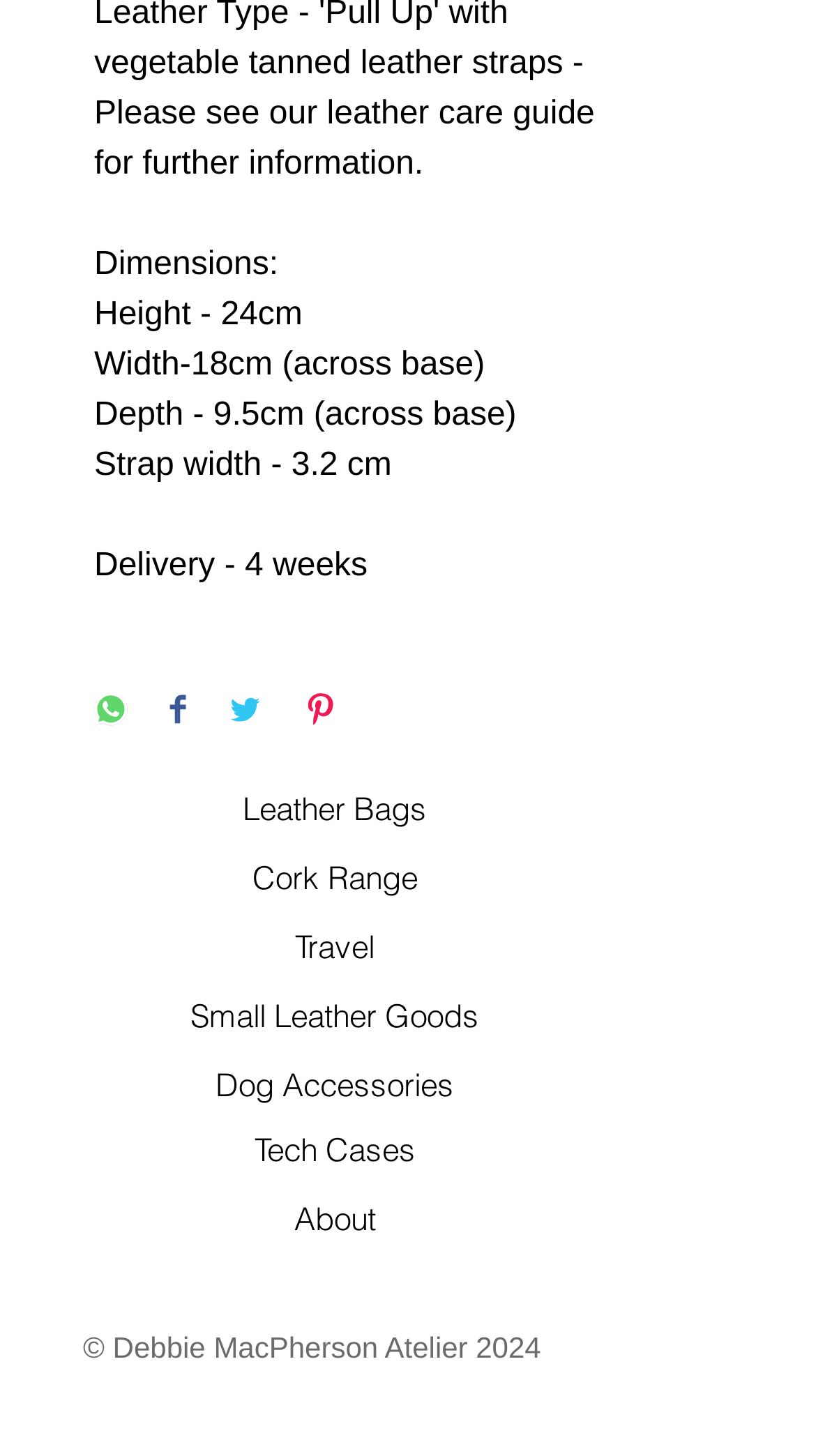Can you look at the image and give a comprehensive answer to the question:
What is the width of the strap?

The width of the strap can be found in the 'Dimensions' section, which is located at the top of the webpage. The 'Strap width' is specified as '3.2 cm'.